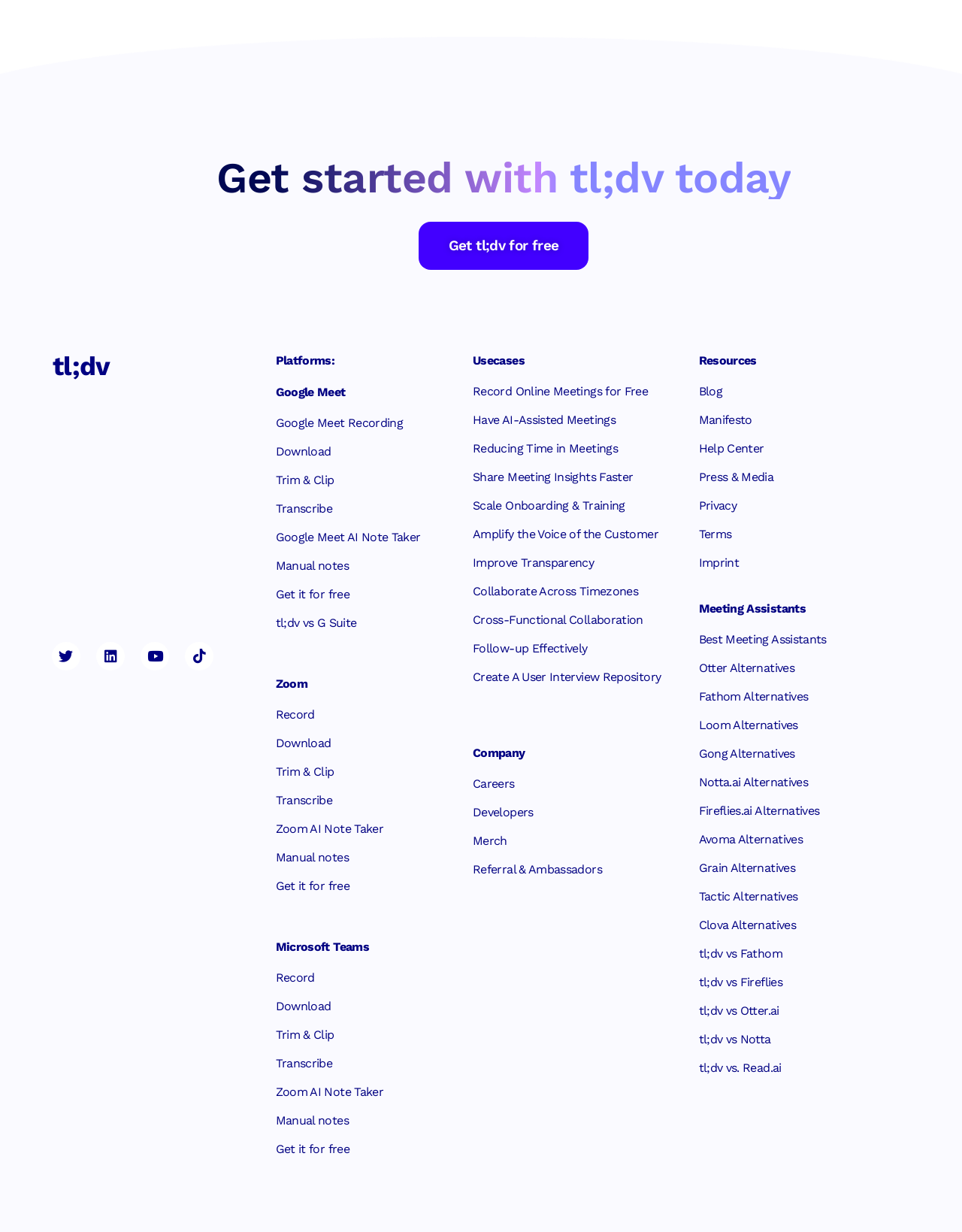Identify and provide the bounding box for the element described by: "Toggle".

None